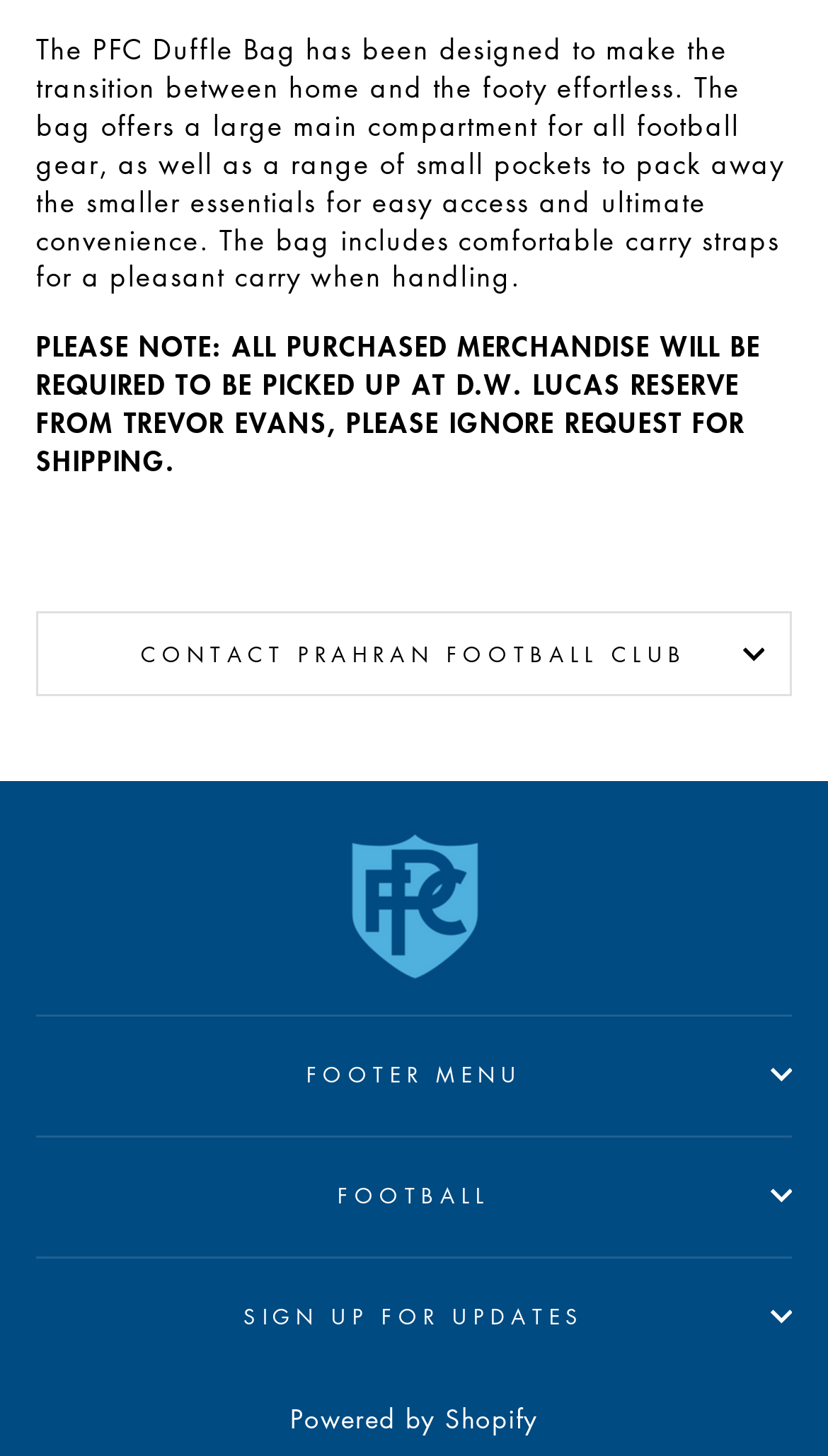Please find the bounding box for the UI component described as follows: "FOOTBALL".

[0.044, 0.789, 0.956, 0.852]